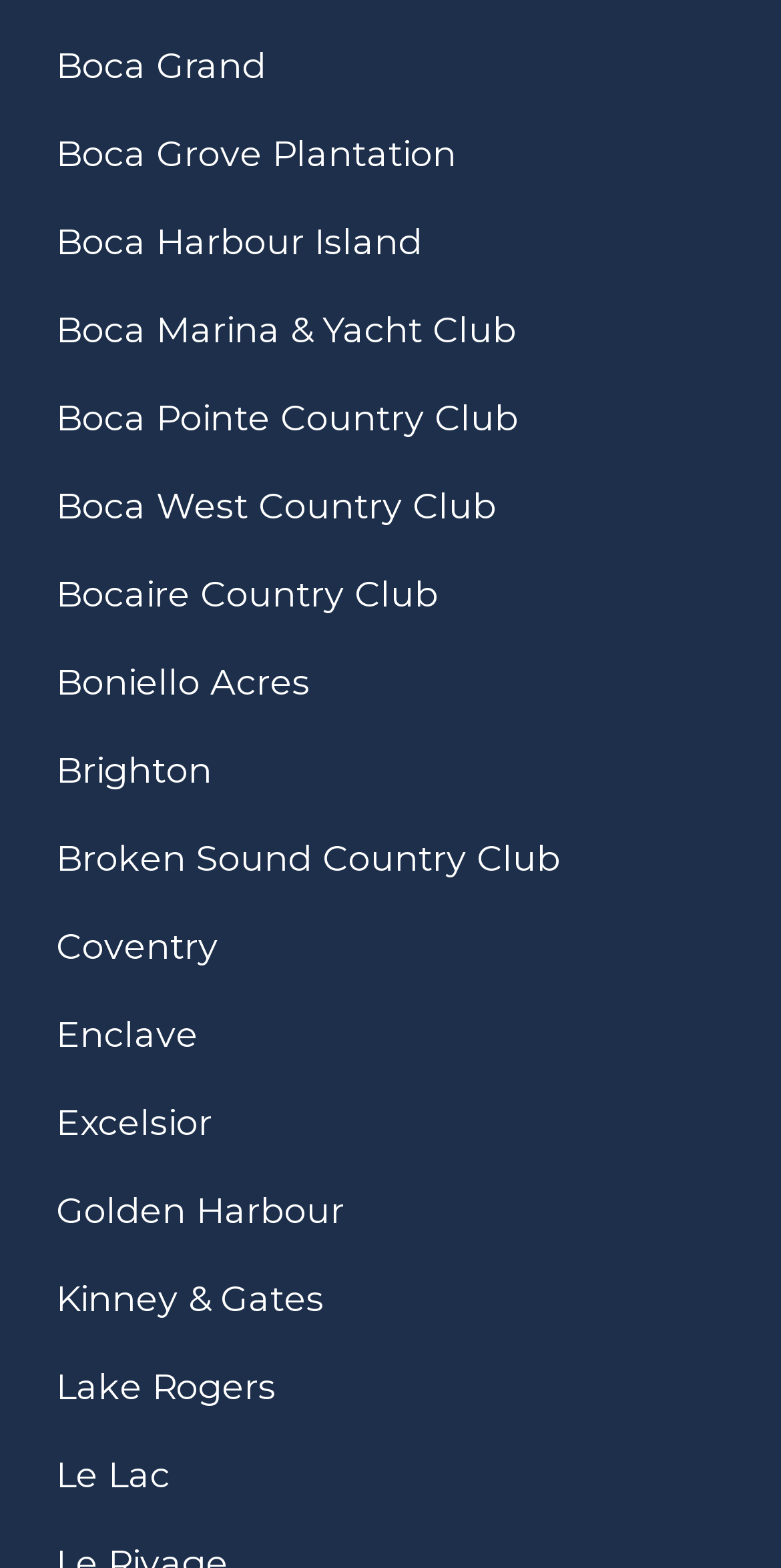What is the last link on the webpage?
Refer to the image and answer the question using a single word or phrase.

Le Lac